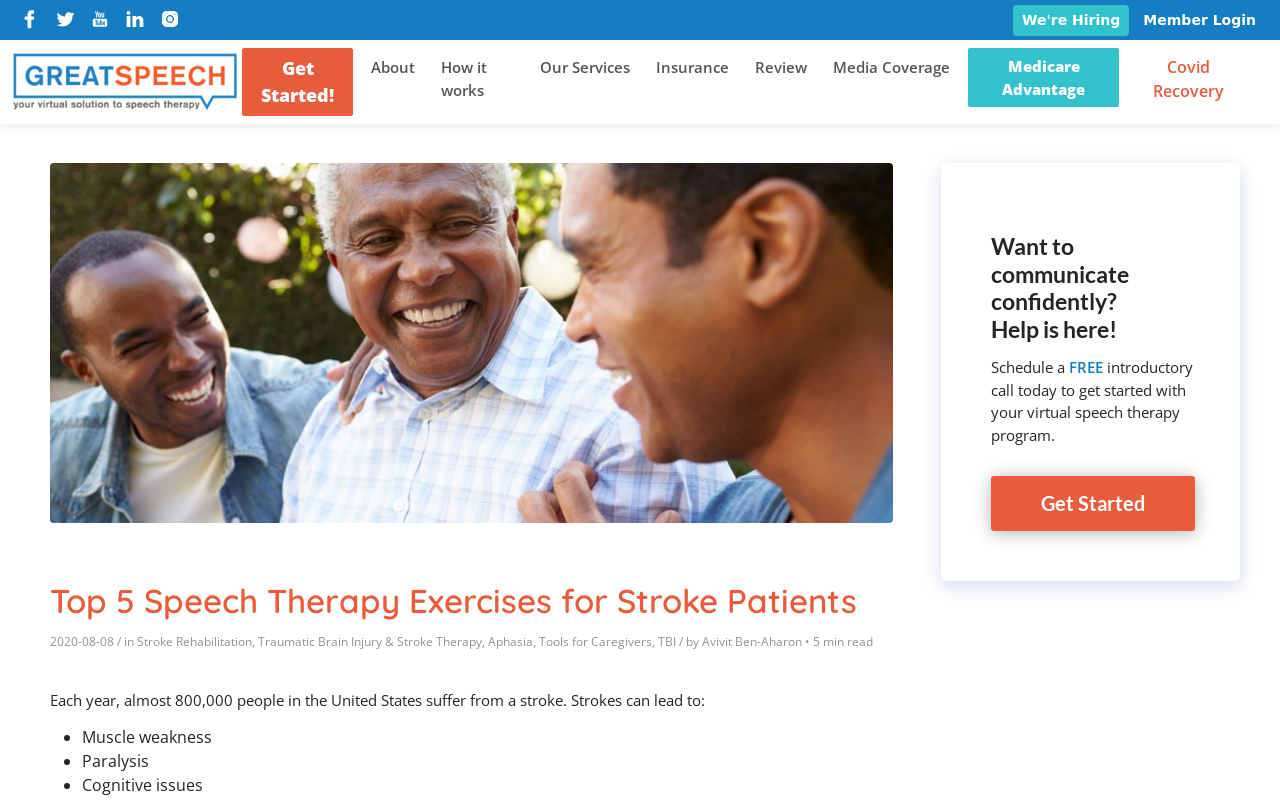Determine the bounding box coordinates of the element's region needed to click to follow the instruction: "Learn about gluten-free diet". Provide these coordinates as four float numbers between 0 and 1, formatted as [left, top, right, bottom].

None